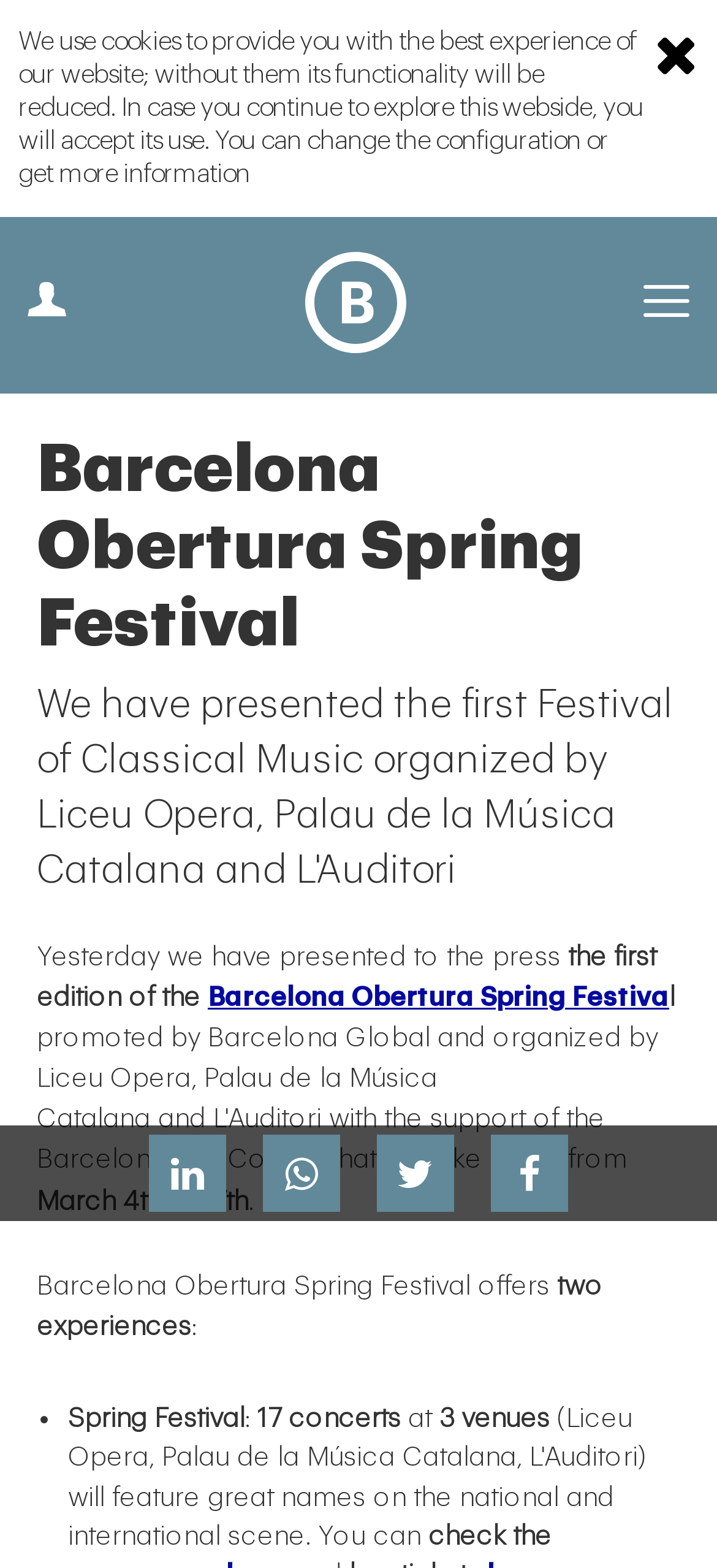Describe the webpage in detail, including text, images, and layout.

The webpage is about the Barcelona Obertura Spring Festival, a classical music festival organized by Liceu Opera, Palau de la Música Catalana, and L'Auditori. At the top, there is a header section with a link to "d" and another link to "Barcelona Global" accompanied by an image. Below the header, there are four social media links represented by icons.

The main content of the webpage is divided into two sections. The first section has a heading that repeats the title of the festival, followed by a paragraph describing the festival as a classical music event organized by the three institutions mentioned earlier. The text also mentions that the festival is promoted by Barcelona Global.

The second section lists the details of the festival, including the dates (March 4th to 17th) and the experiences offered. There are two bullet points, one describing the Spring Festival with 17 concerts and three venues.

At the very bottom of the webpage, there is a notification about the use of cookies on the website, informing users that continuing to explore the website implies acceptance of their use.

There are no images on the page except for the "Barcelona Global" logo. The layout is clean, with a clear hierarchy of headings and text.